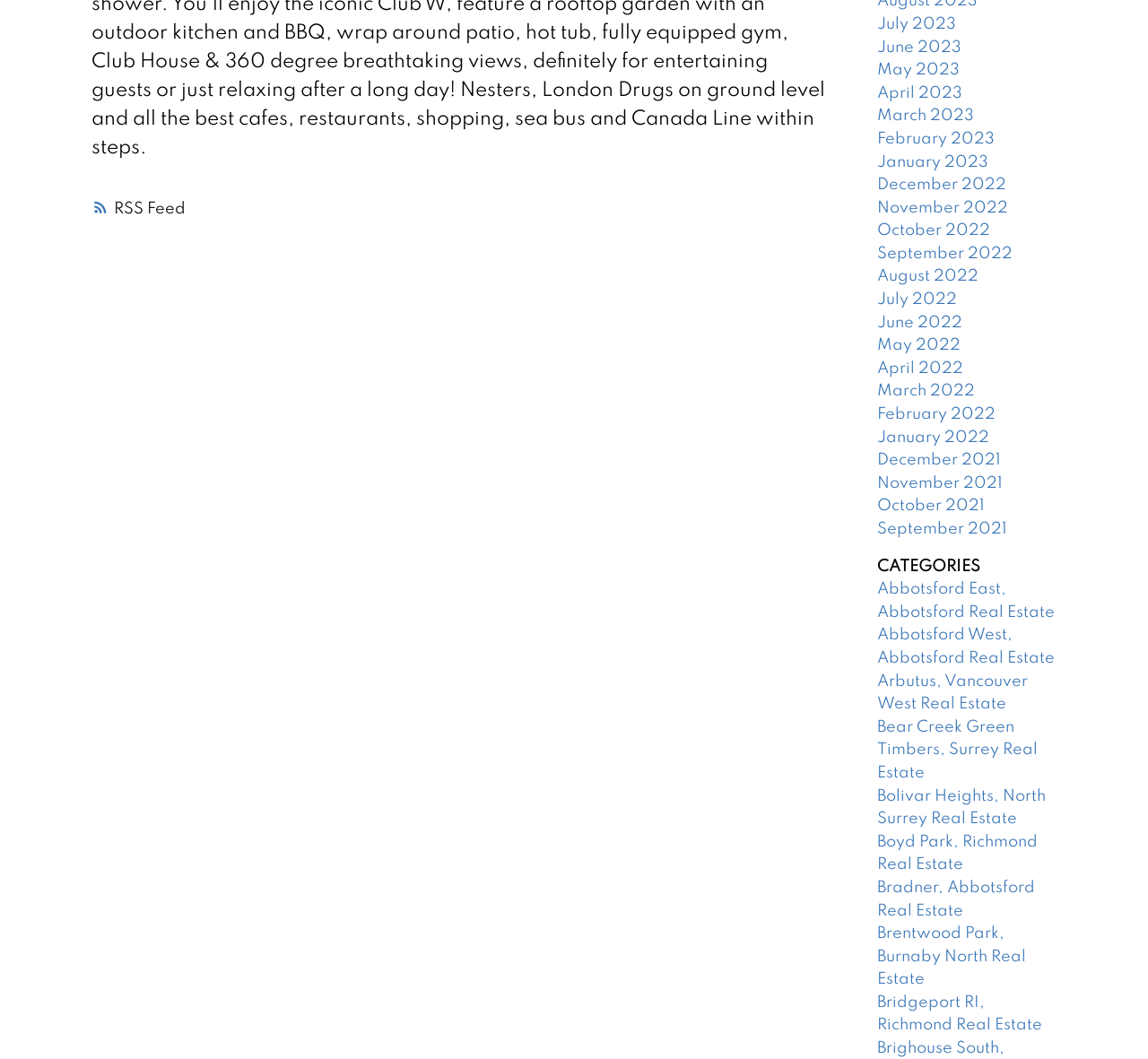Locate the UI element described as follows: "RSS". Return the bounding box coordinates as four float numbers between 0 and 1 in the order [left, top, right, bottom].

[0.08, 0.187, 0.722, 0.209]